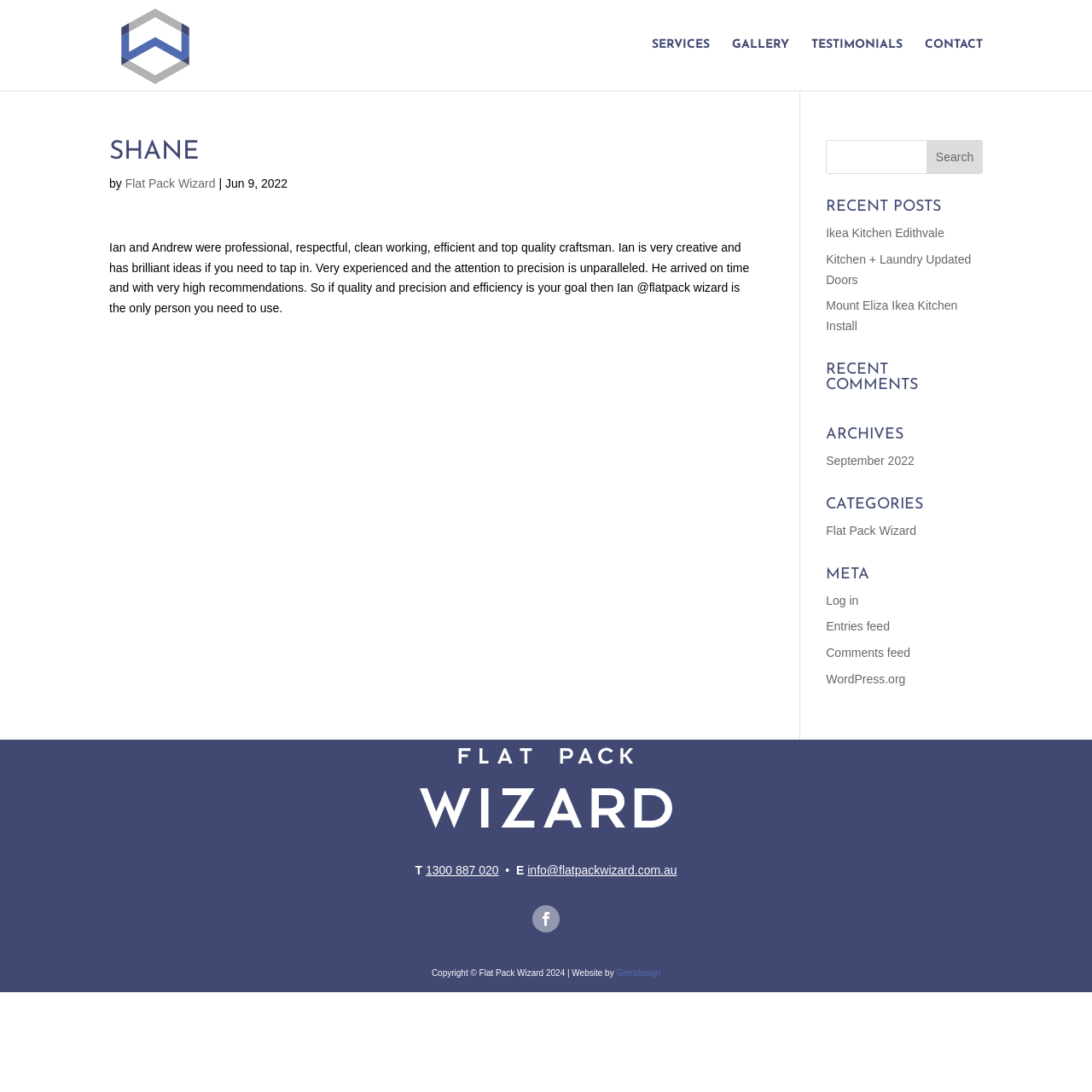Bounding box coordinates are specified in the format (top-left x, top-left y, bottom-right x, bottom-right y). All values are floating point numbers bounded between 0 and 1. Please provide the bounding box coordinate of the region this sentence describes: Kitchen + Laundry Updated Doors

[0.756, 0.231, 0.889, 0.262]